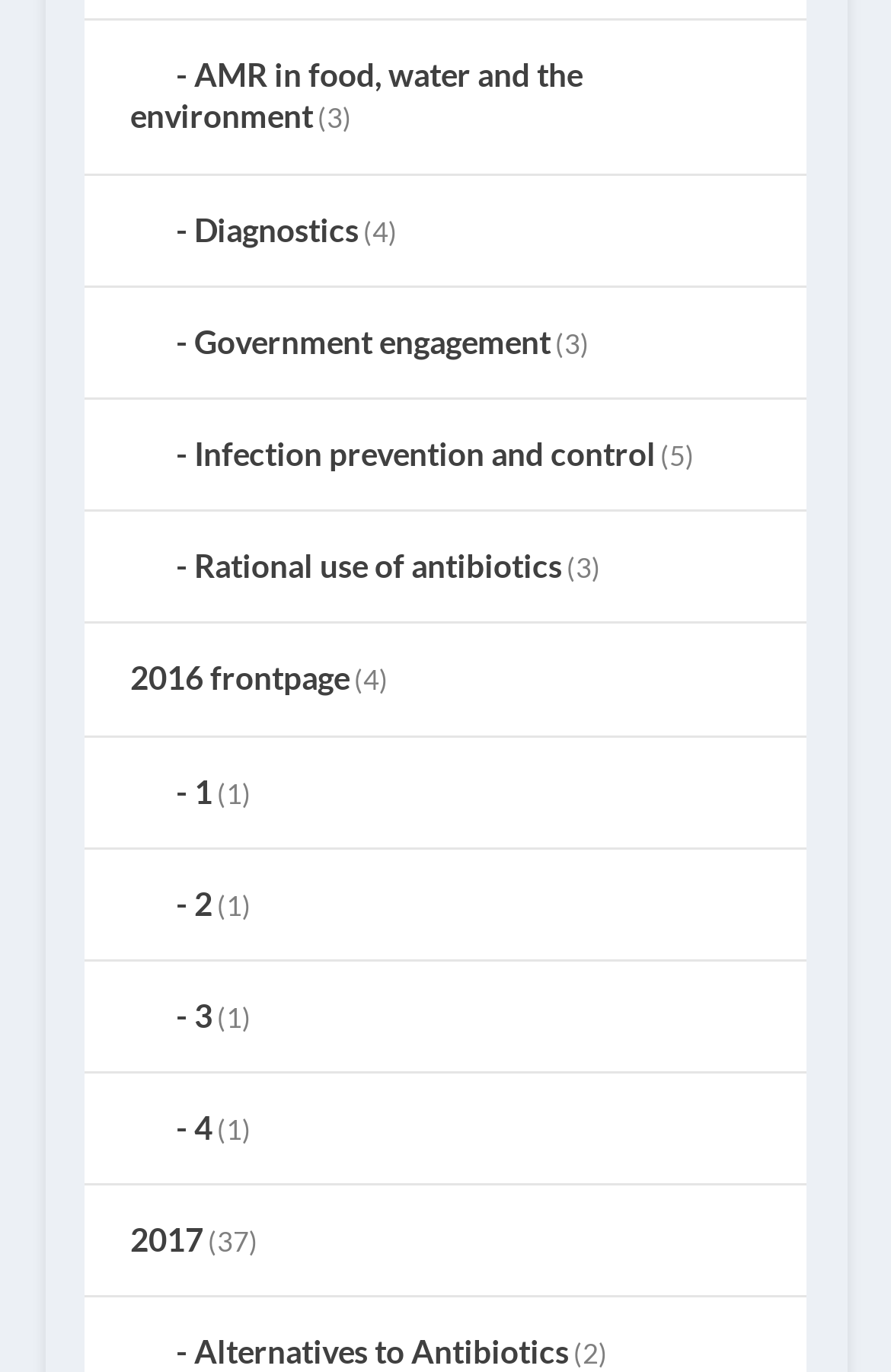Determine the bounding box coordinates of the region I should click to achieve the following instruction: "Click on 'AMR in food, water and the environment'". Ensure the bounding box coordinates are four float numbers between 0 and 1, i.e., [left, top, right, bottom].

[0.146, 0.04, 0.654, 0.099]